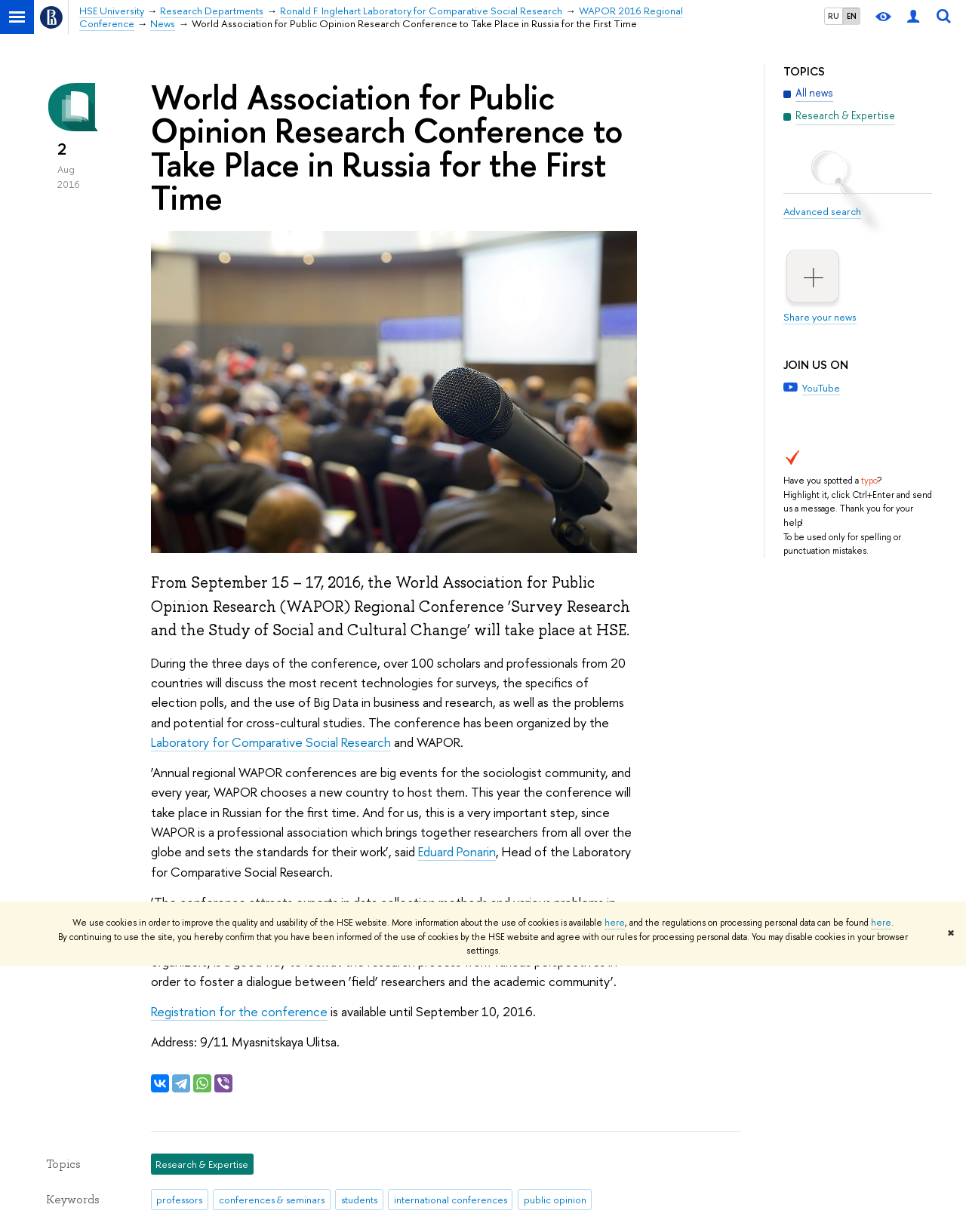Specify the bounding box coordinates of the region I need to click to perform the following instruction: "Click the 'RU' language option". The coordinates must be four float numbers in the range of 0 to 1, i.e., [left, top, right, bottom].

[0.854, 0.007, 0.872, 0.02]